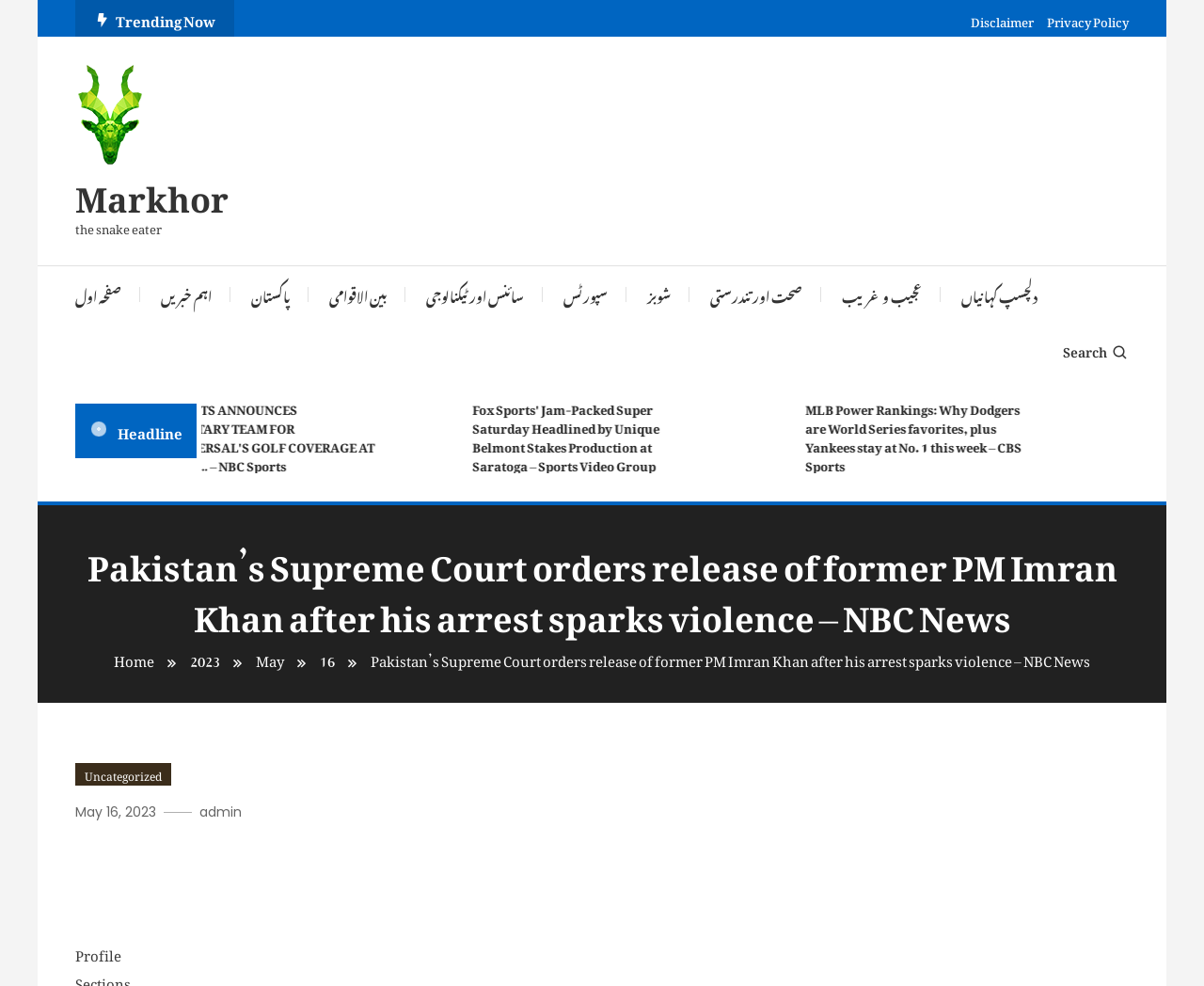Can you specify the bounding box coordinates of the area that needs to be clicked to fulfill the following instruction: "Read the news about NBC Sports"?

[0.1, 0.403, 0.295, 0.48]